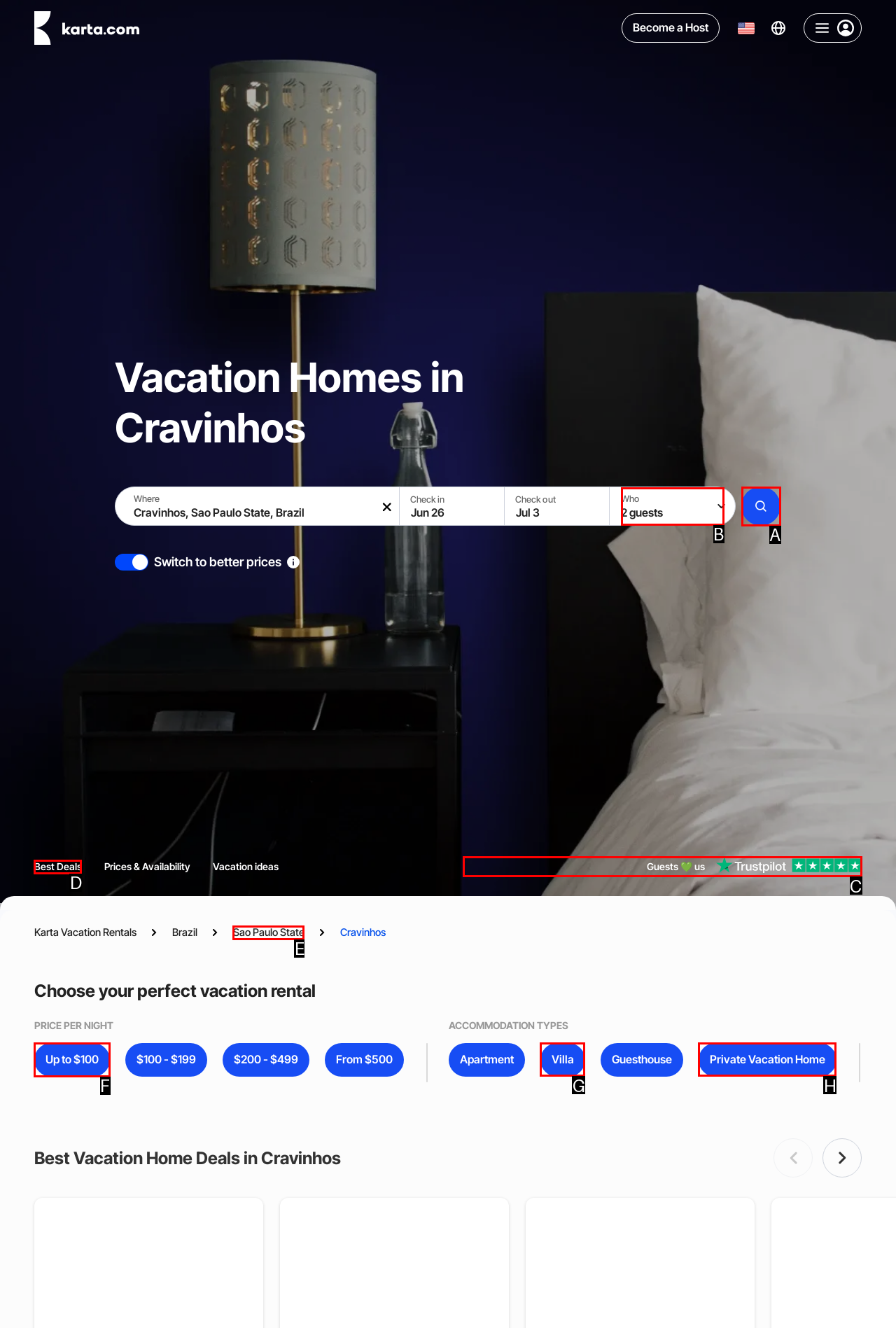Identify the letter of the UI element I need to click to carry out the following instruction: Filter by price up to $100

F